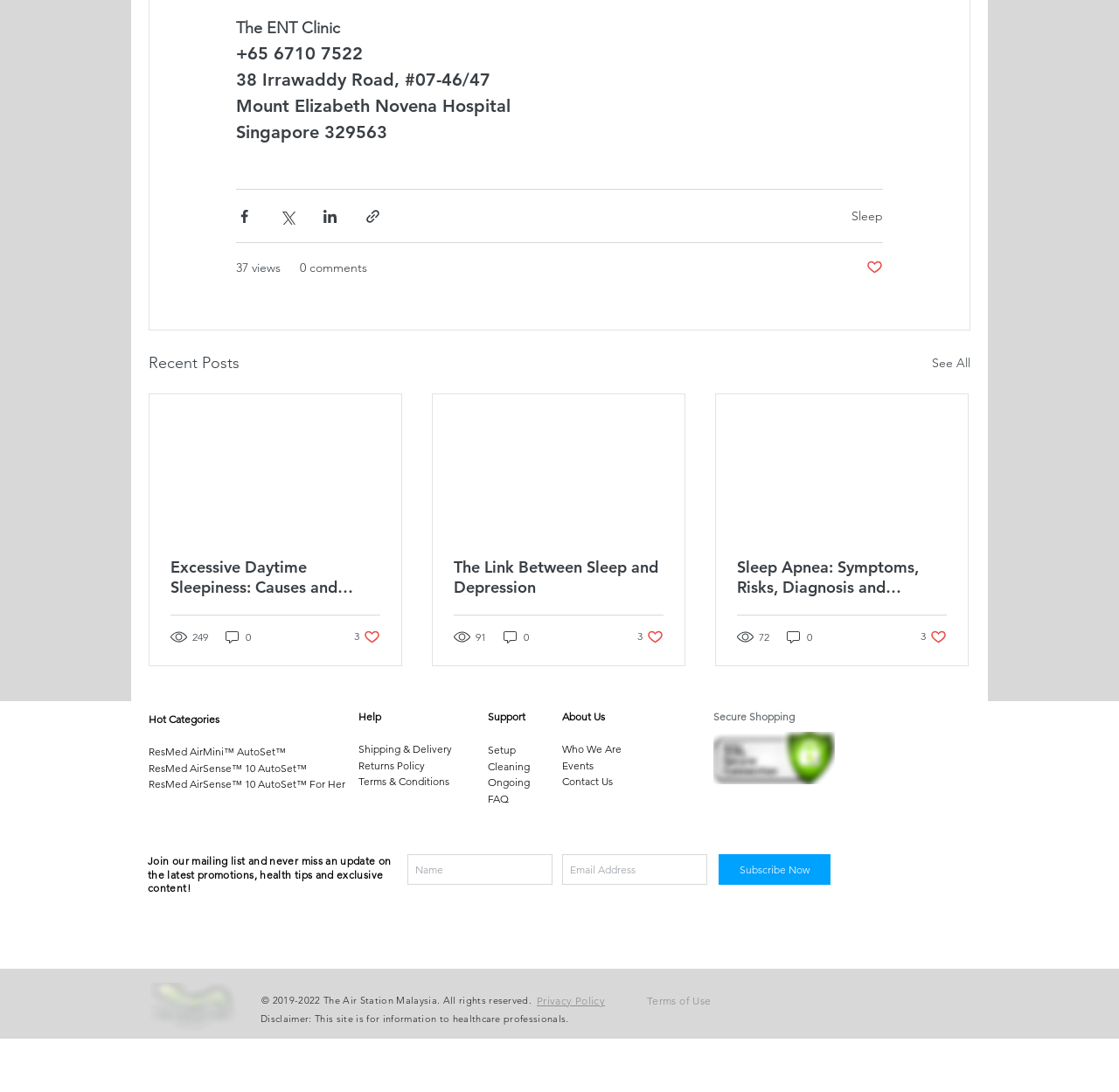What is the topic of the article 'Sleep Apnea: Symptoms, Risks, Diagnosis and Treatments Category: Sleep'?
Look at the image and answer the question using a single word or phrase.

Sleep Apnea